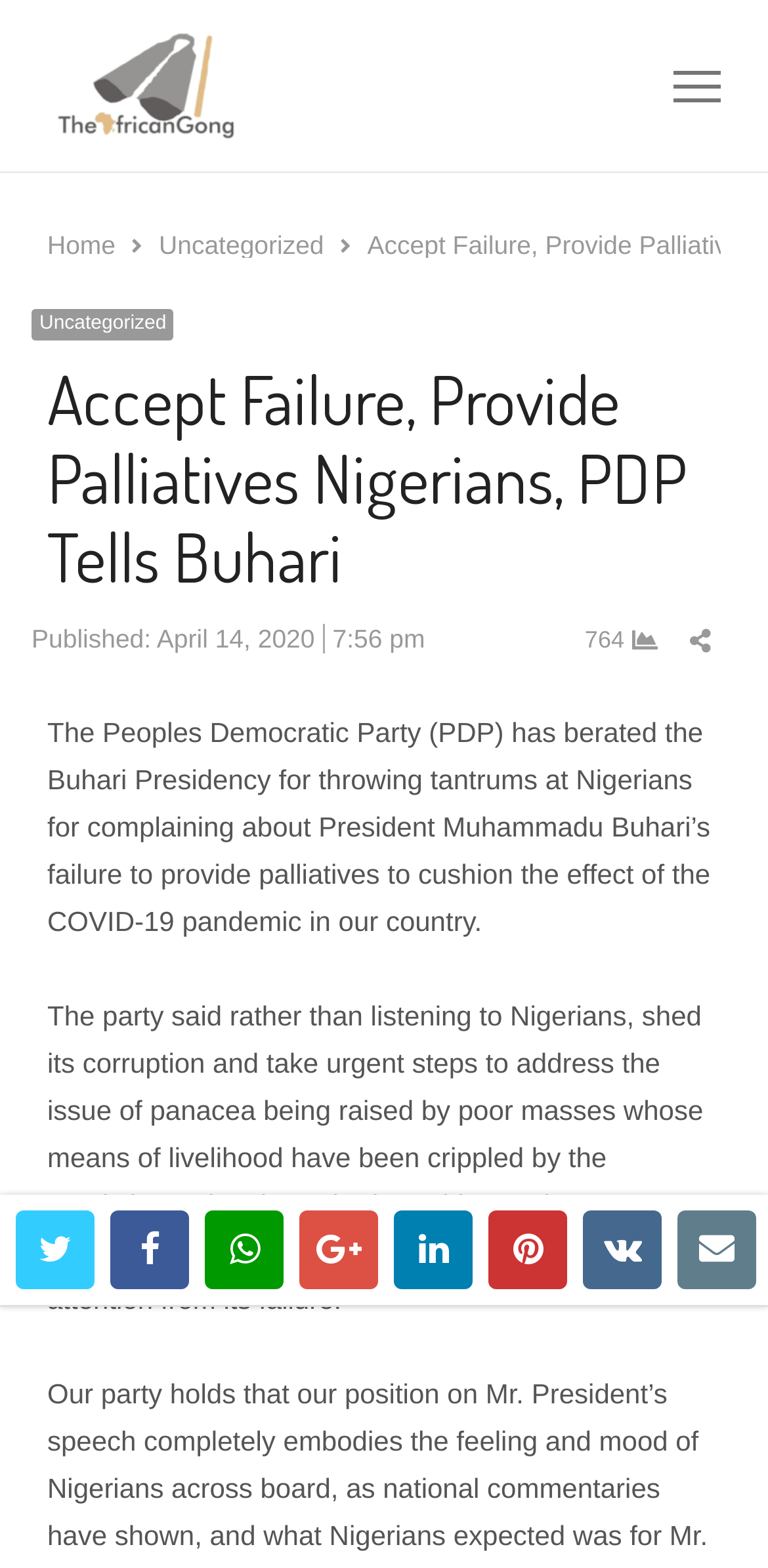Determine the bounding box coordinates of the element's region needed to click to follow the instruction: "Click the Home link". Provide these coordinates as four float numbers between 0 and 1, formatted as [left, top, right, bottom].

[0.062, 0.147, 0.15, 0.166]